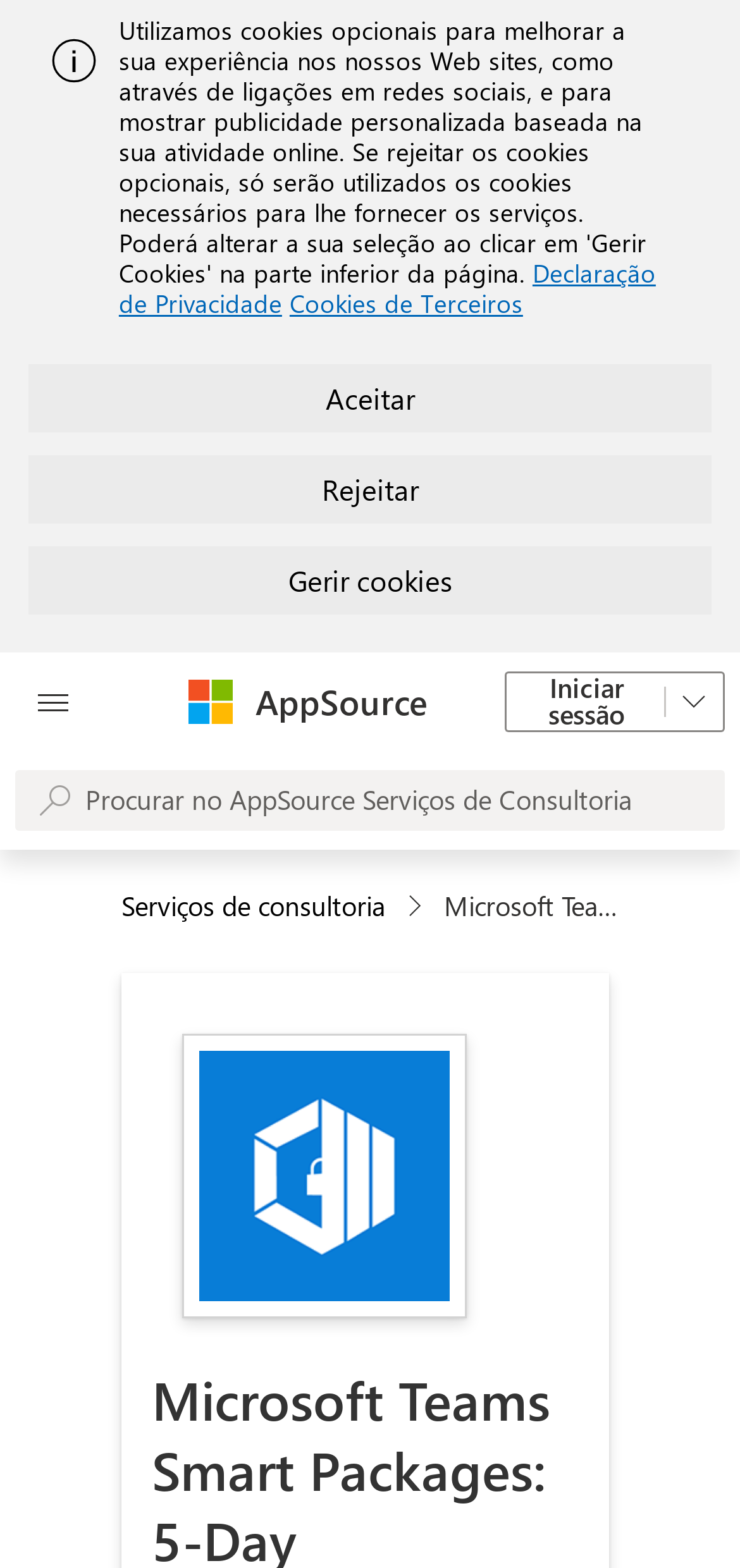Please determine the bounding box coordinates of the clickable area required to carry out the following instruction: "Learn more about Microsoft Teams Smart Packages". The coordinates must be four float numbers between 0 and 1, represented as [left, top, right, bottom].

[0.269, 0.67, 0.608, 0.83]